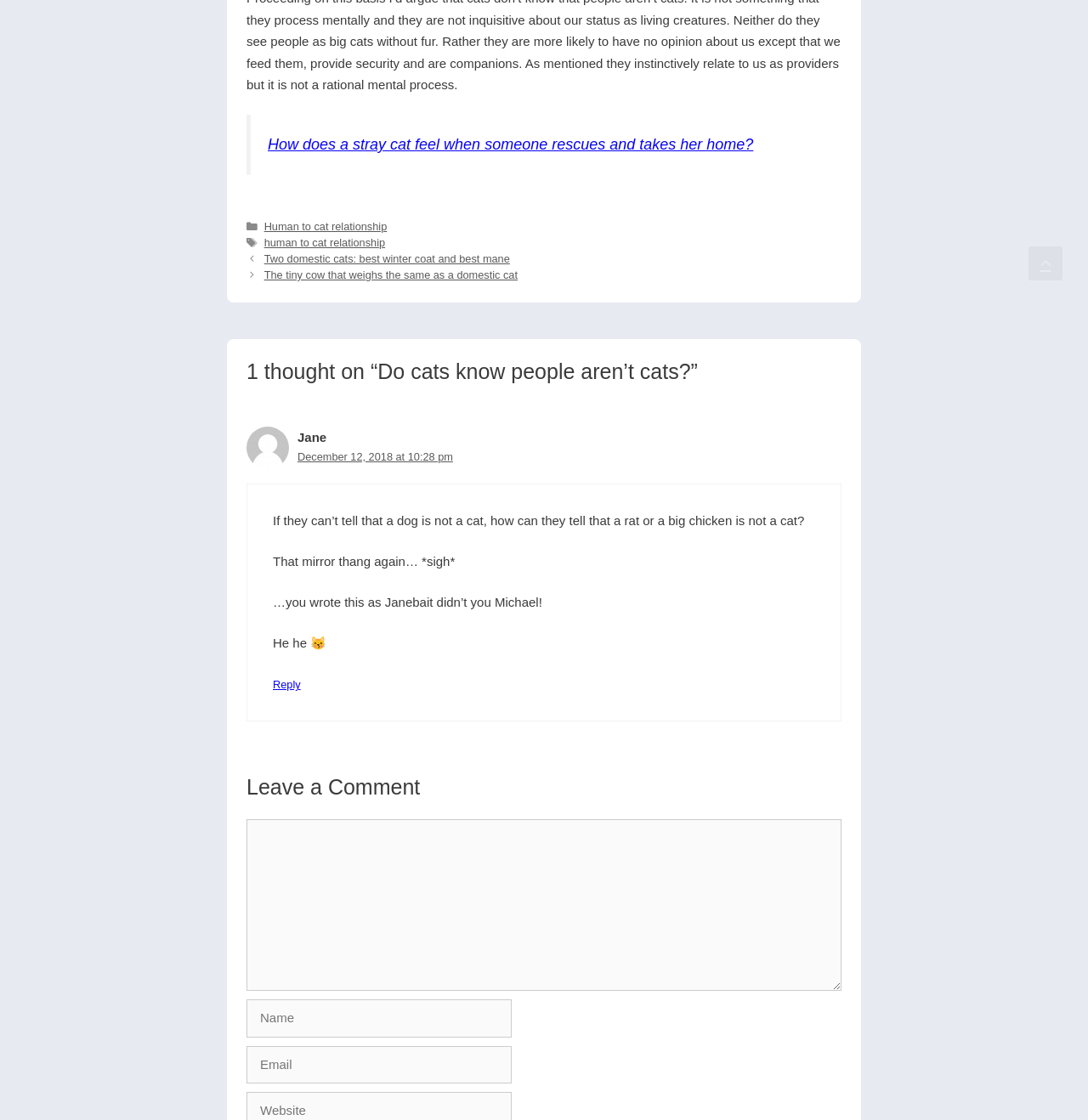Locate the bounding box for the described UI element: "Reply". Ensure the coordinates are four float numbers between 0 and 1, formatted as [left, top, right, bottom].

[0.251, 0.606, 0.276, 0.617]